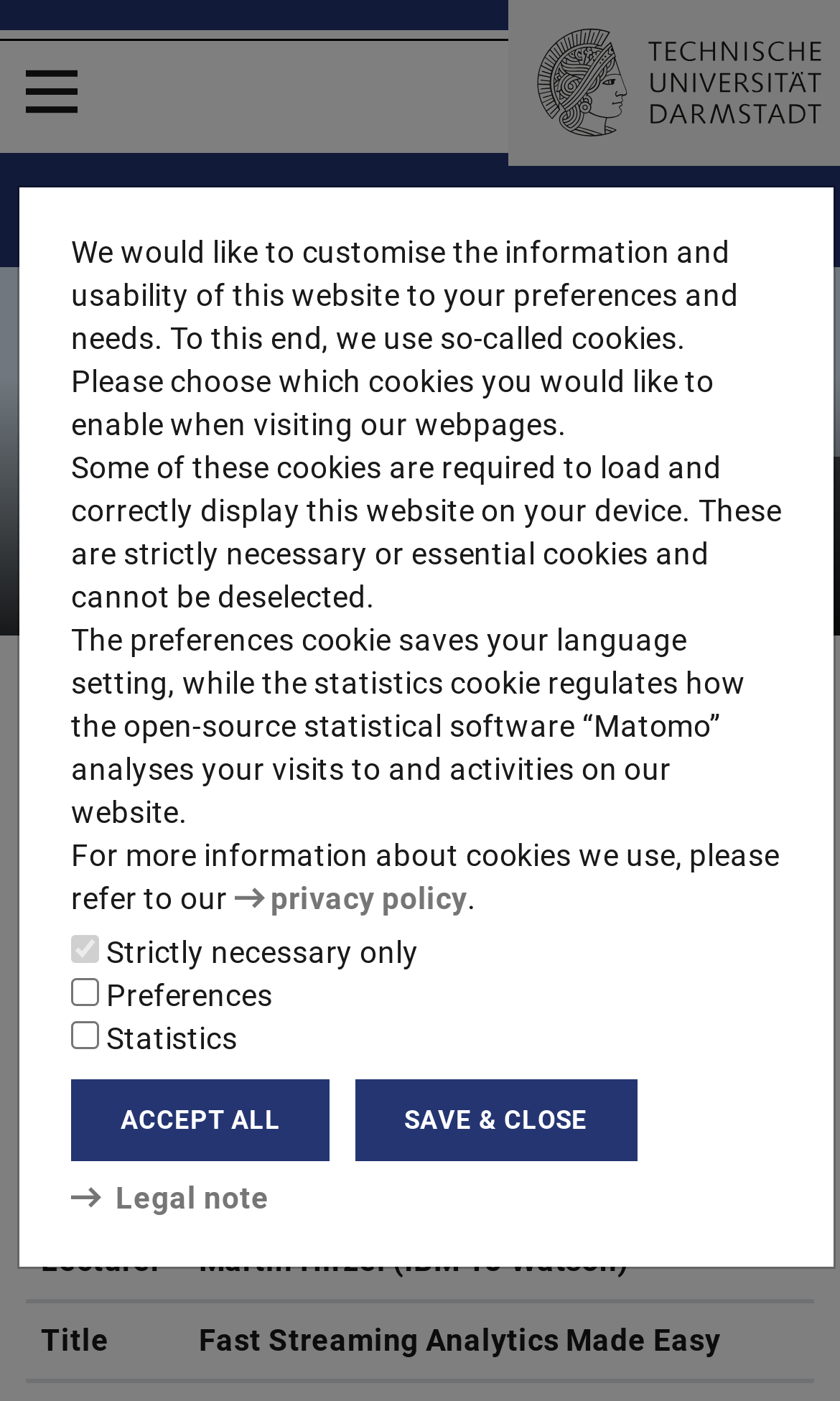What is the purpose of the statistics cookie?
Answer the question with detailed information derived from the image.

I found the answer by looking at the StaticText element with the text 'The preferences cookie saves your language setting, while the statistics cookie regulates how the open-source statistical software “Matomo” analyses your visits to and activities on our website.'.